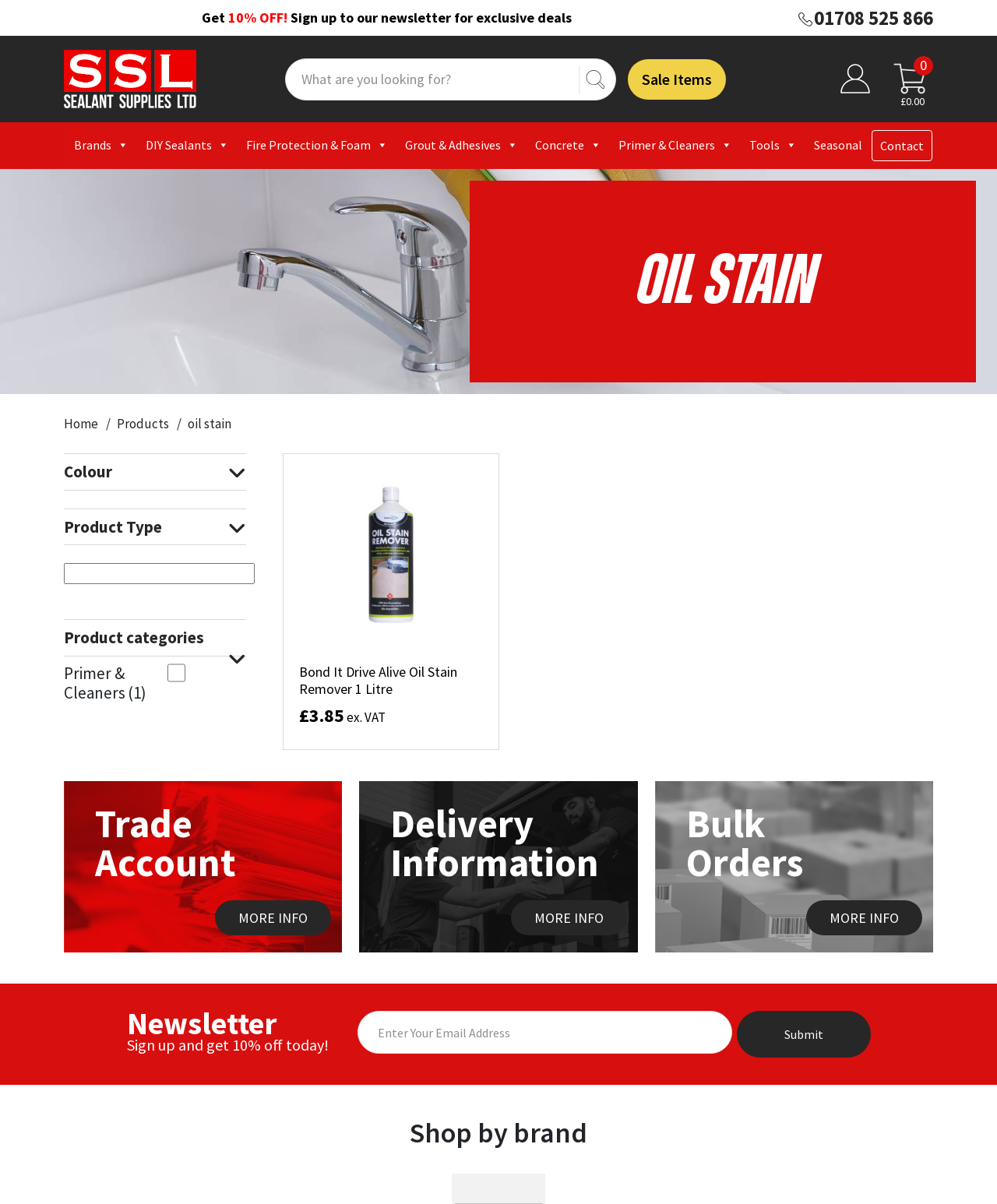What is the phone number to call for assistance?
Please answer the question as detailed as possible based on the image.

I found the phone number by looking at the top right corner of the webpage, where there is a call icon and a link with the phone number '01708 525 866'.